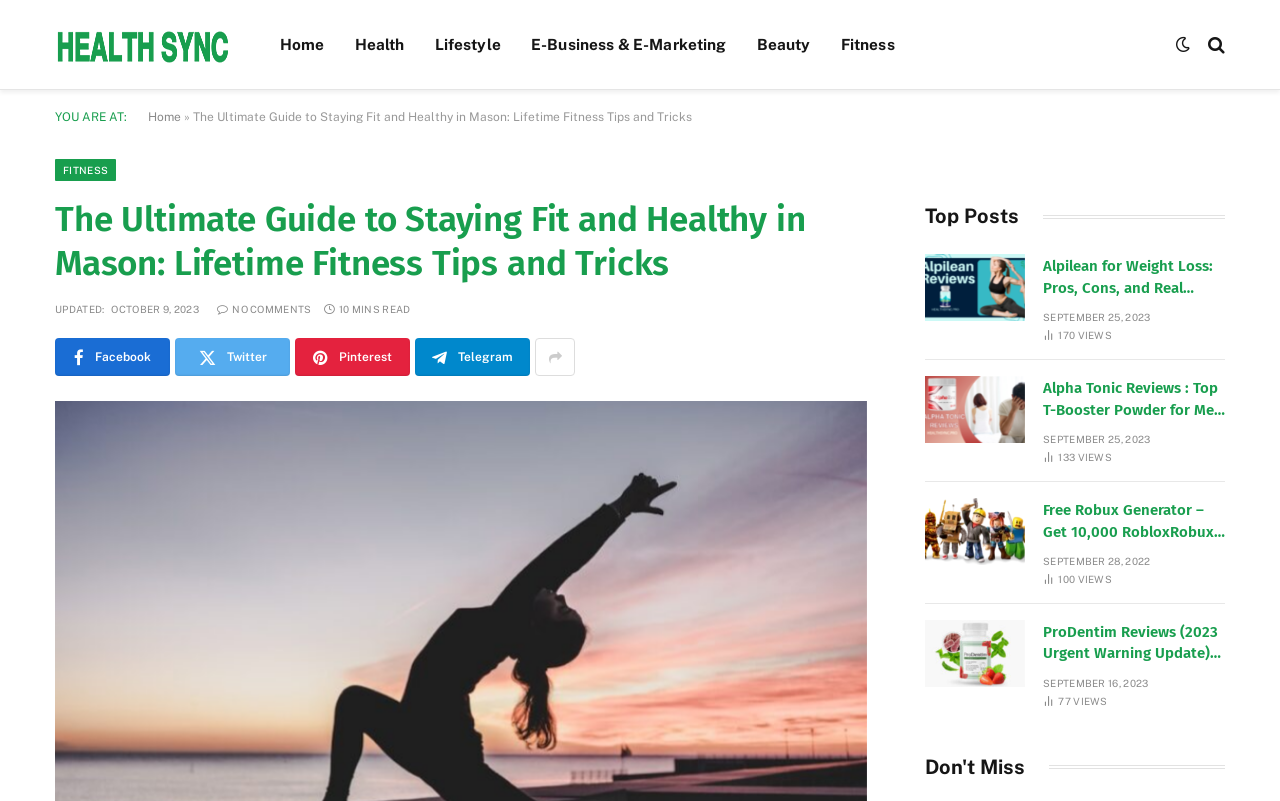How many minutes does it take to read the current article?
Please provide a detailed and comprehensive answer to the question.

I found the answer by looking at the StaticText element '10 MINS READ' located at [0.265, 0.378, 0.321, 0.393] which is a sibling of the link element 'NO COMMENTS'.